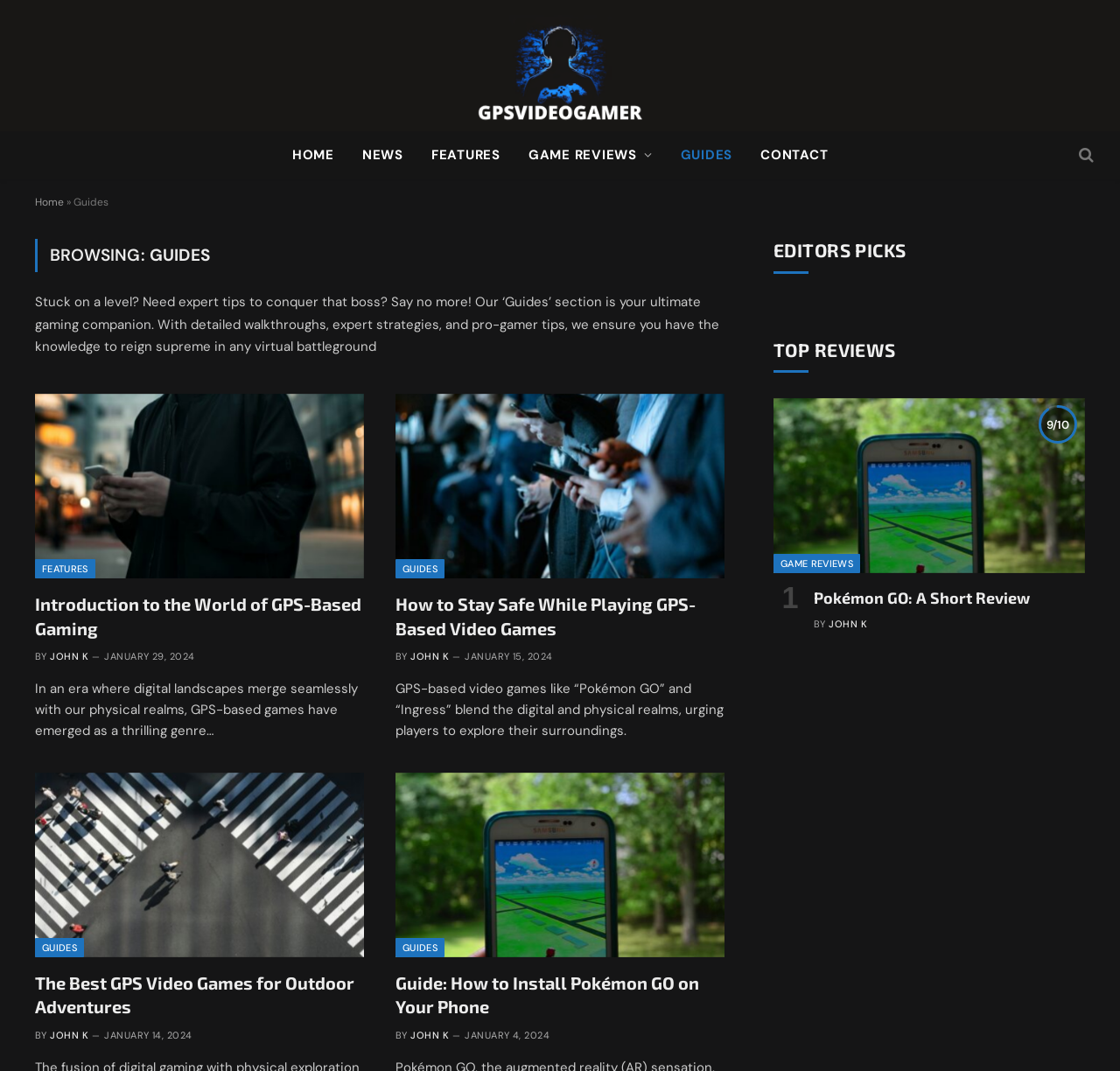Determine the coordinates of the bounding box that should be clicked to complete the instruction: "View the image by Štefan Štefančík on Unsplash". The coordinates should be represented by four float numbers between 0 and 1: [left, top, right, bottom].

[0.031, 0.368, 0.325, 0.54]